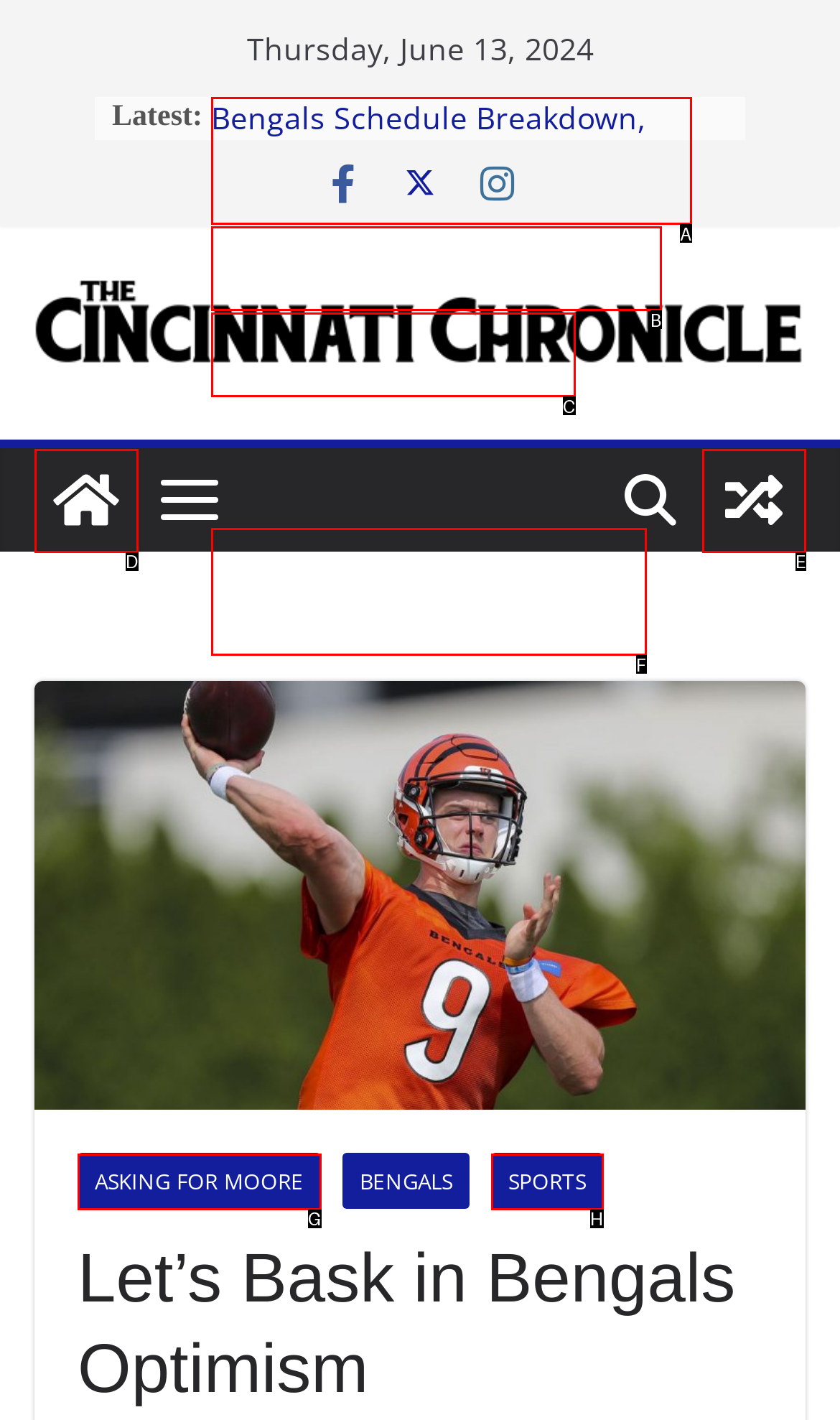Identify the matching UI element based on the description: title="View a random post"
Reply with the letter from the available choices.

E